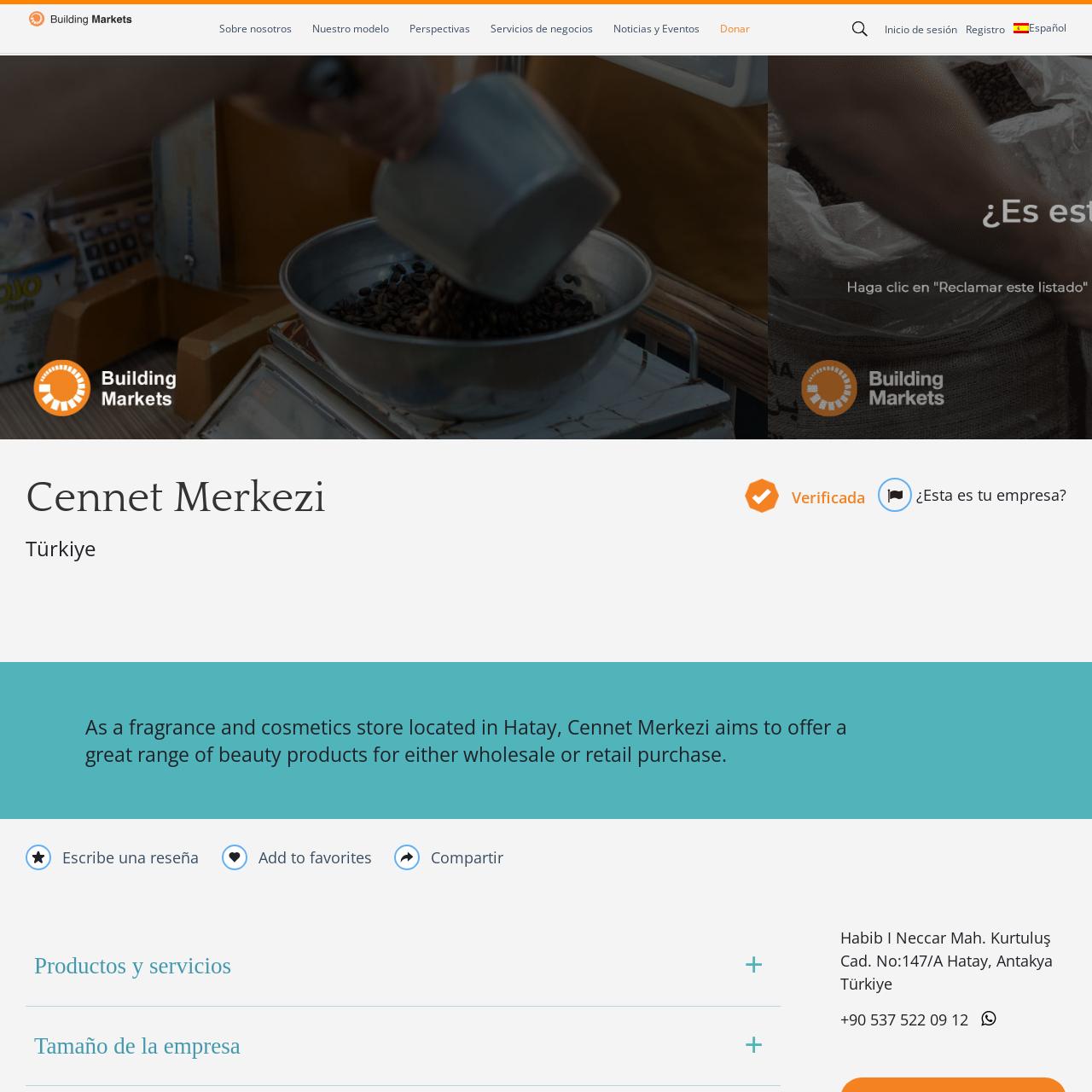What type of products does the store offer?
Observe the section of the image outlined in red and answer concisely with a single word or phrase.

Beauty and fragrance